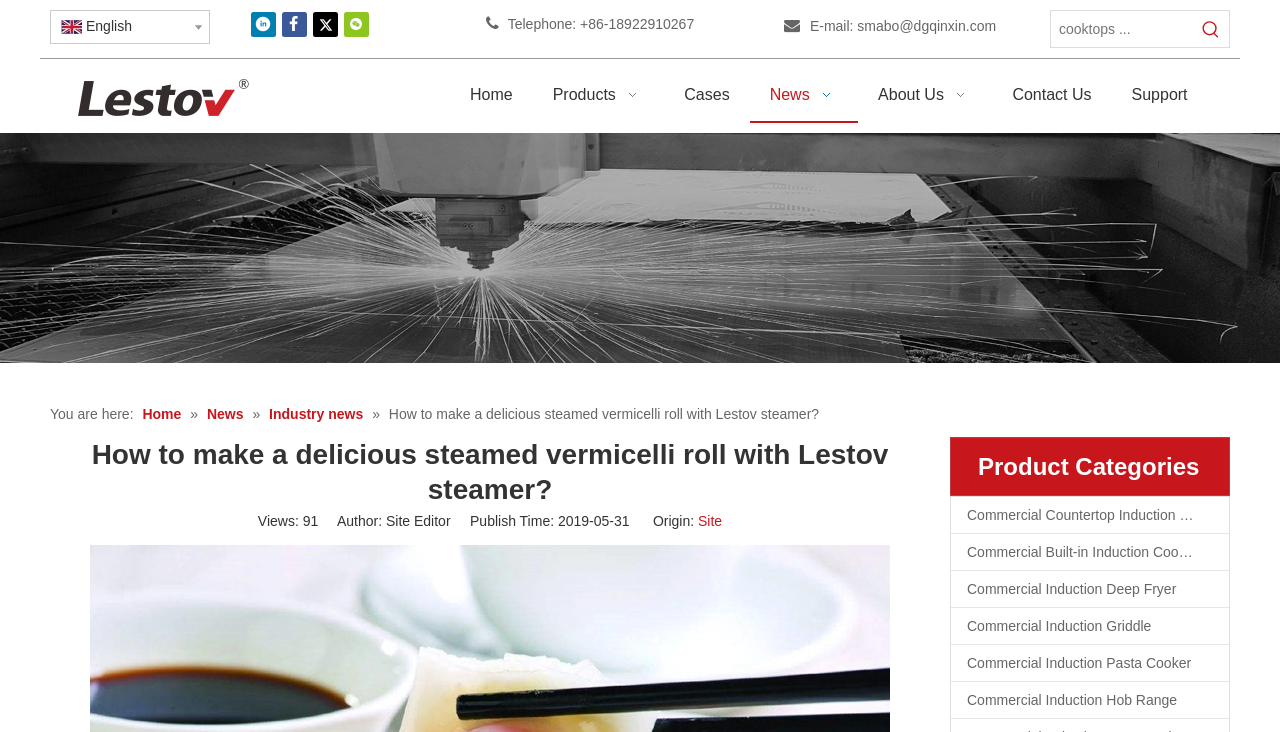From the webpage screenshot, predict the bounding box coordinates (top-left x, top-left y, bottom-right x, bottom-right y) for the UI element described here: Home

[0.352, 0.094, 0.416, 0.165]